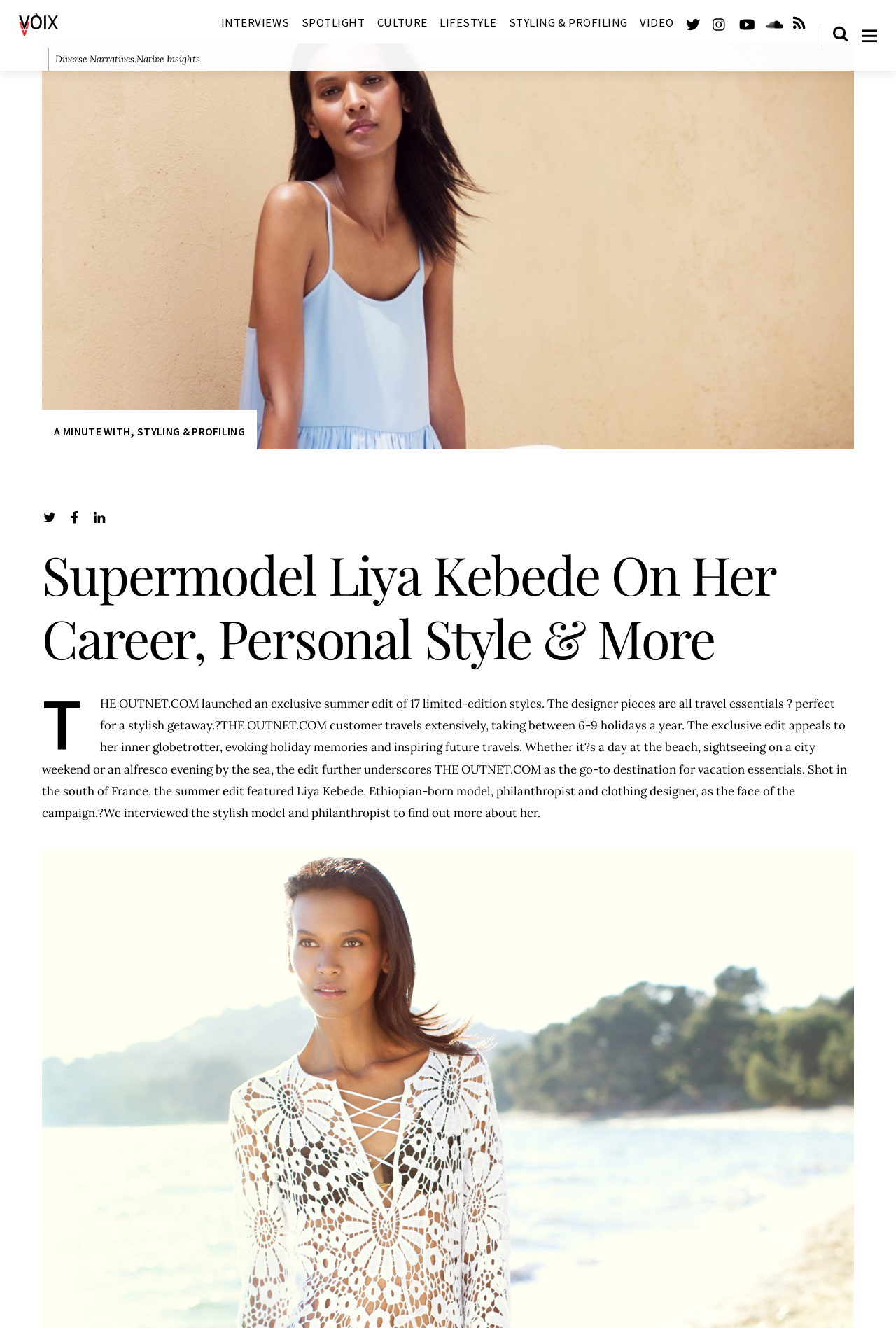Locate the bounding box coordinates of the region to be clicked to comply with the following instruction: "Search for something". The coordinates must be four float numbers between 0 and 1, in the form [left, top, right, bottom].

[0.916, 0.018, 0.955, 0.036]